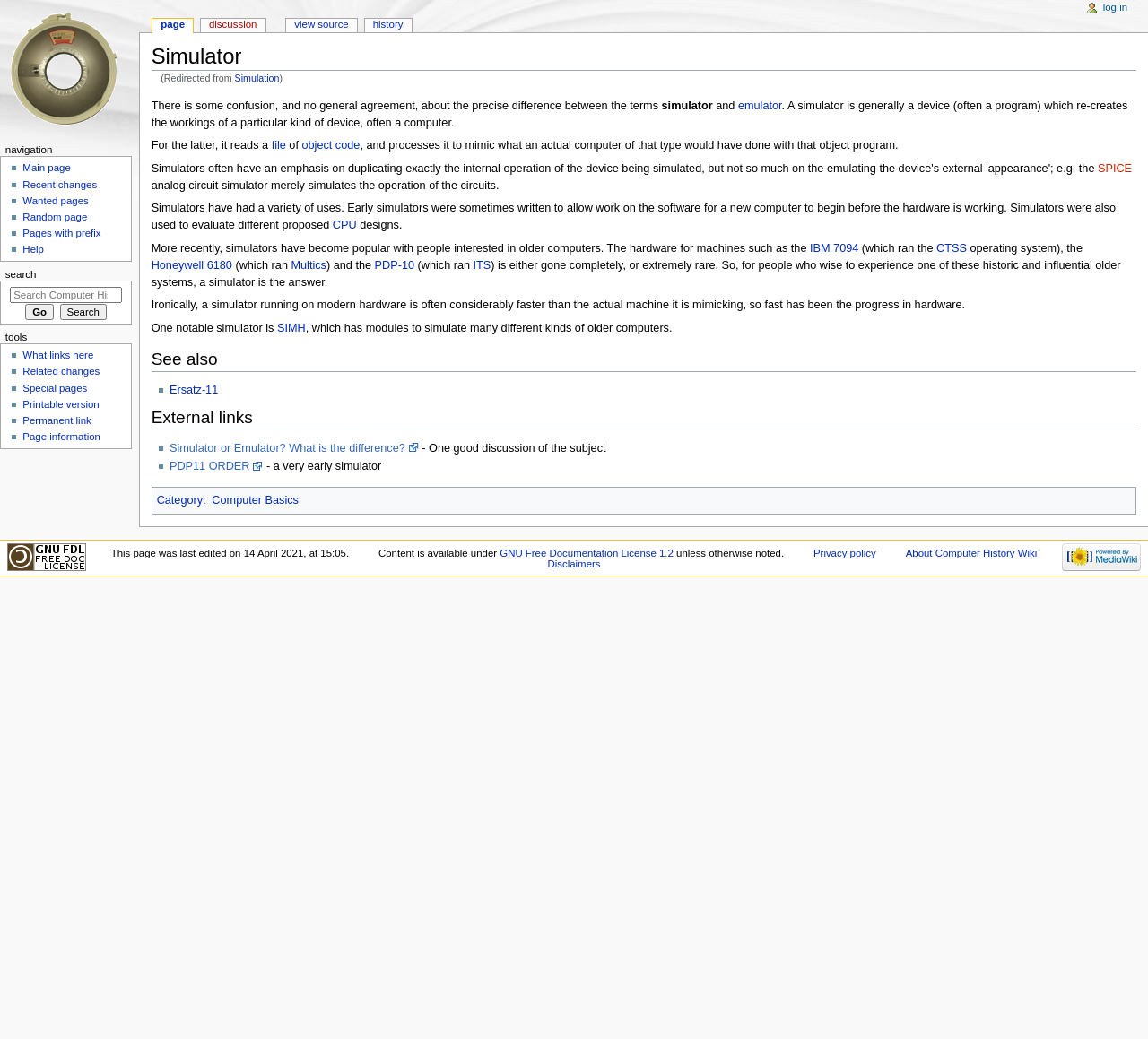Identify the bounding box coordinates of the area you need to click to perform the following instruction: "Click the 'Simulator or Emulator? What is the difference?' link".

[0.148, 0.425, 0.365, 0.437]